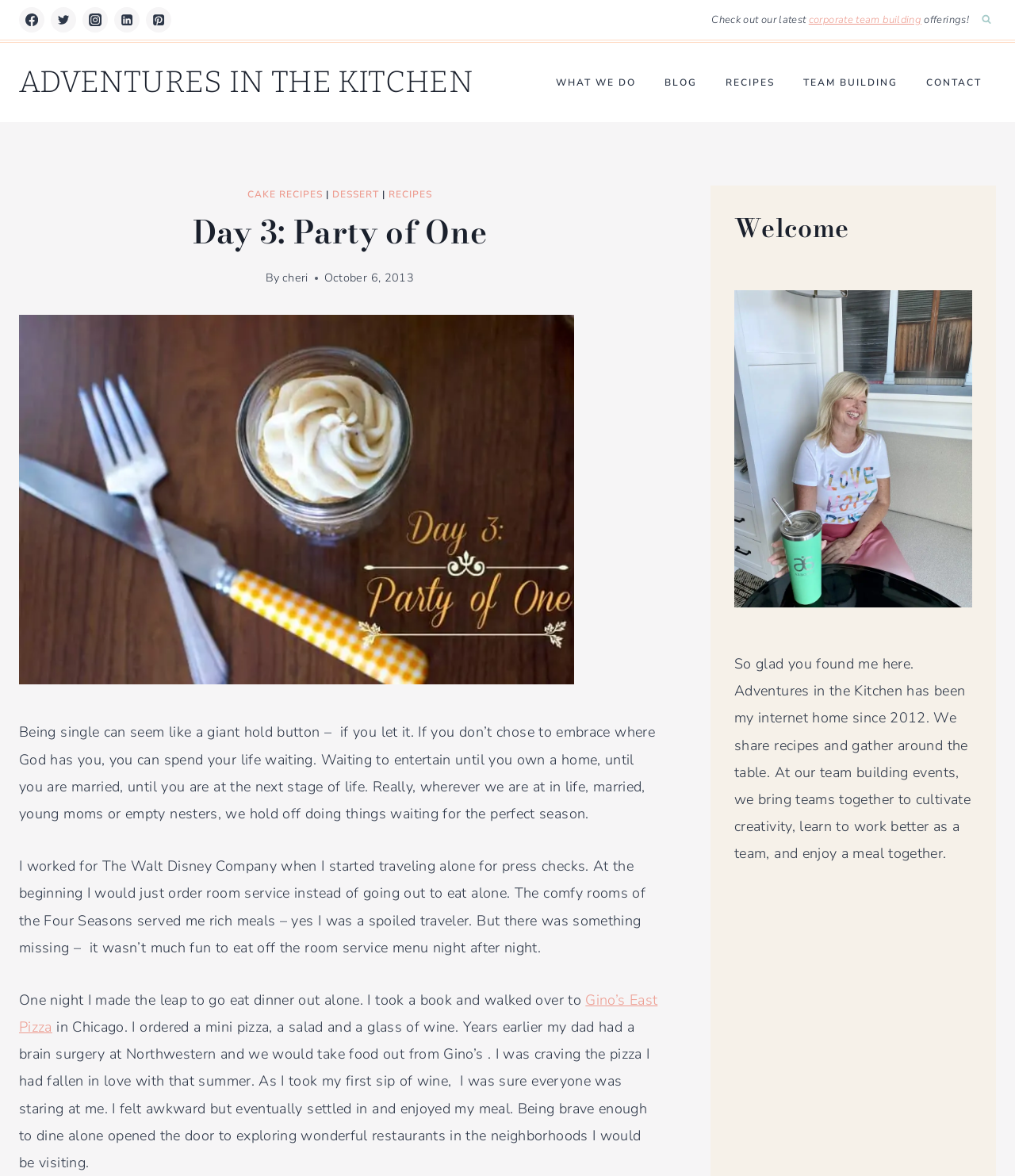Identify the bounding box coordinates of the region I need to click to complete this instruction: "Explore recipes".

[0.701, 0.054, 0.777, 0.086]